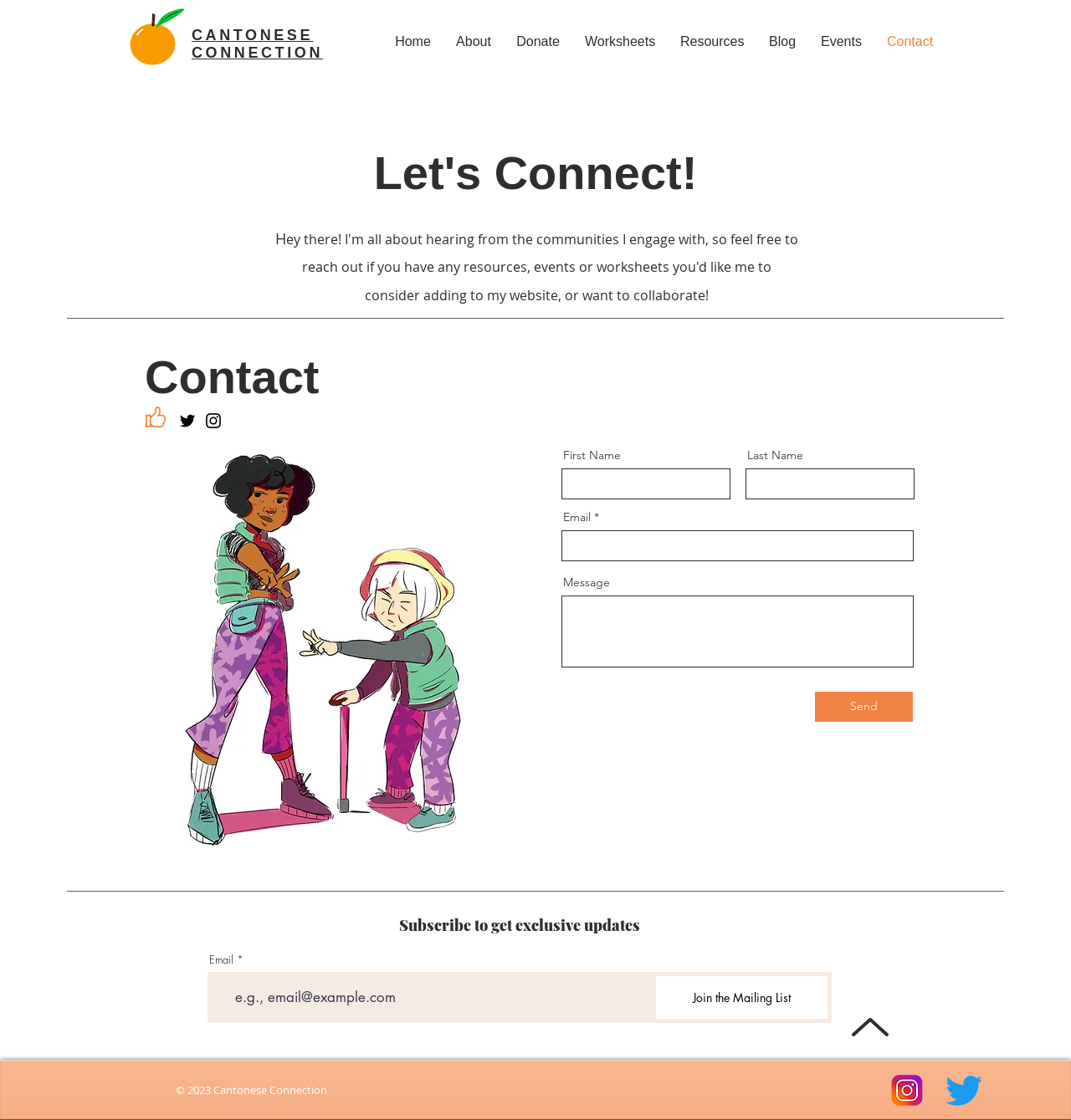Create a detailed narrative describing the layout and content of the webpage.

The webpage is a contact page for Cantonese Connection. At the top left corner, there is an orange icon. Next to it, there is a navigation menu with links to different sections of the website, including Home, About, Donate, Worksheets, Resources, Blog, Events, and Contact.

Below the navigation menu, there is a large heading that reads "Let's Connect!" followed by a smaller heading that says "Contact". On the left side of the page, there is a social bar with links to Twitter and Instagram, each represented by an icon.

The main content of the page is a contact form, which includes fields for First Name, Last Name, Email, and Message. There is a Send button at the bottom of the form. Below the contact form, there is a section to subscribe to exclusive updates, which also includes an Email field and a Join the Mailing List button.

At the bottom of the page, there is a link to go back to the top of the page, represented by an icon. The page also includes a copyright notice that reads "© 2023 Cantonese Connection" and two images, one of which is a logo, at the bottom right corner.